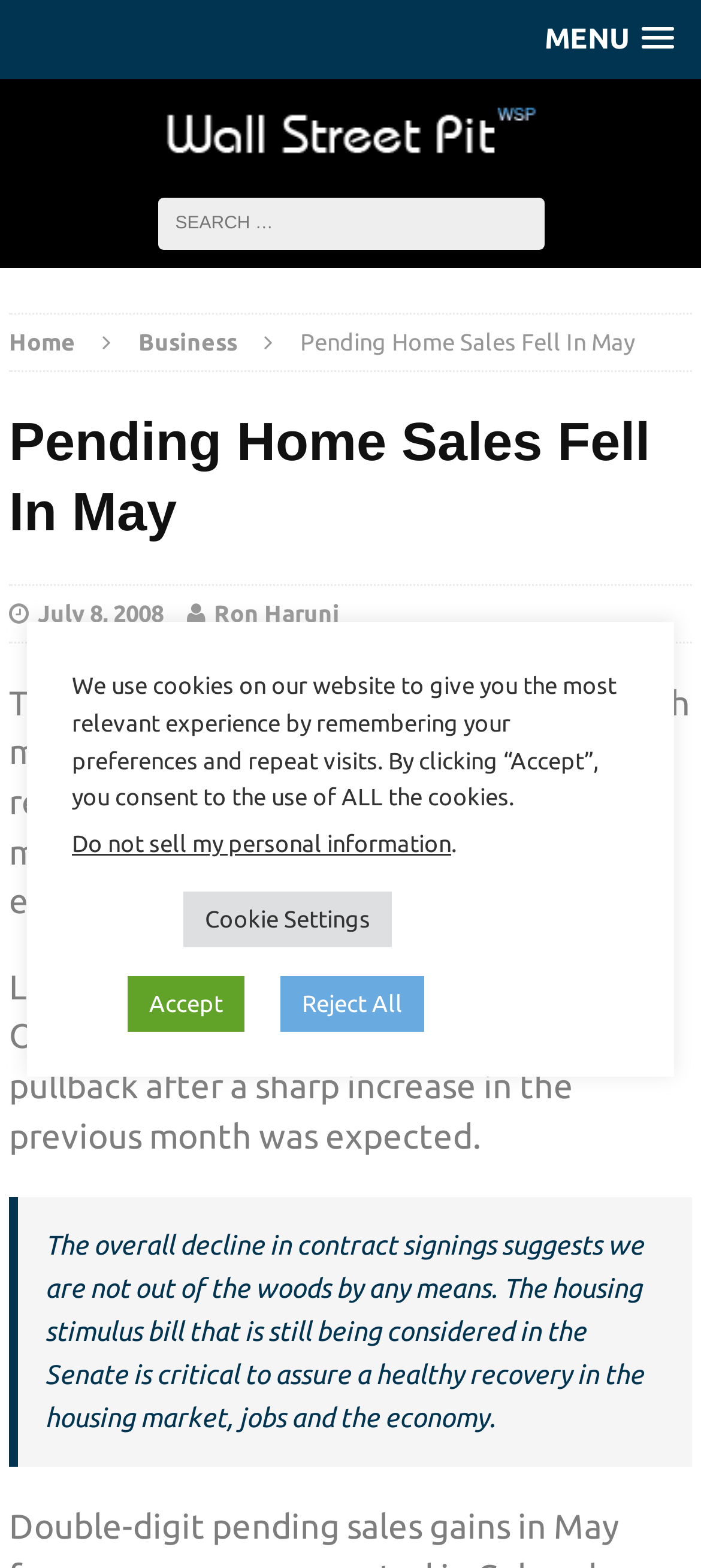Describe all significant elements and features of the webpage.

The webpage is about the Pending Home Sales Index (PHSI) and its decline in May. At the top right corner, there is a menu link labeled "MENU". Below it, there is a link to "Wall Street Pit" with an accompanying image. 

On the top left, there is a search bar with a label "Search for:". Below the search bar, there are links to "Home" and "Business". 

The main content of the webpage is a news article with the title "Pending Home Sales Fell In May". The title is followed by a header section that includes the date "July 8, 2008" and the author "Ron Haruni". 

The article begins with a paragraph explaining that the Pending Home Sales Index fell 4.7% in May, which is a larger decline than expected. This is followed by a quote from Lawrence Yun, the chief economist of the National Association of Realtors, who comments on the expected pullback after a sharp increase in the previous month. 

Further down, there is a blockquote with a statement from Lawrence Yun, emphasizing the importance of the housing stimulus bill for a healthy recovery in the housing market, jobs, and the economy. 

At the bottom of the webpage, there is a notice about the use of cookies on the website, with options to accept, reject, or customize cookie settings.